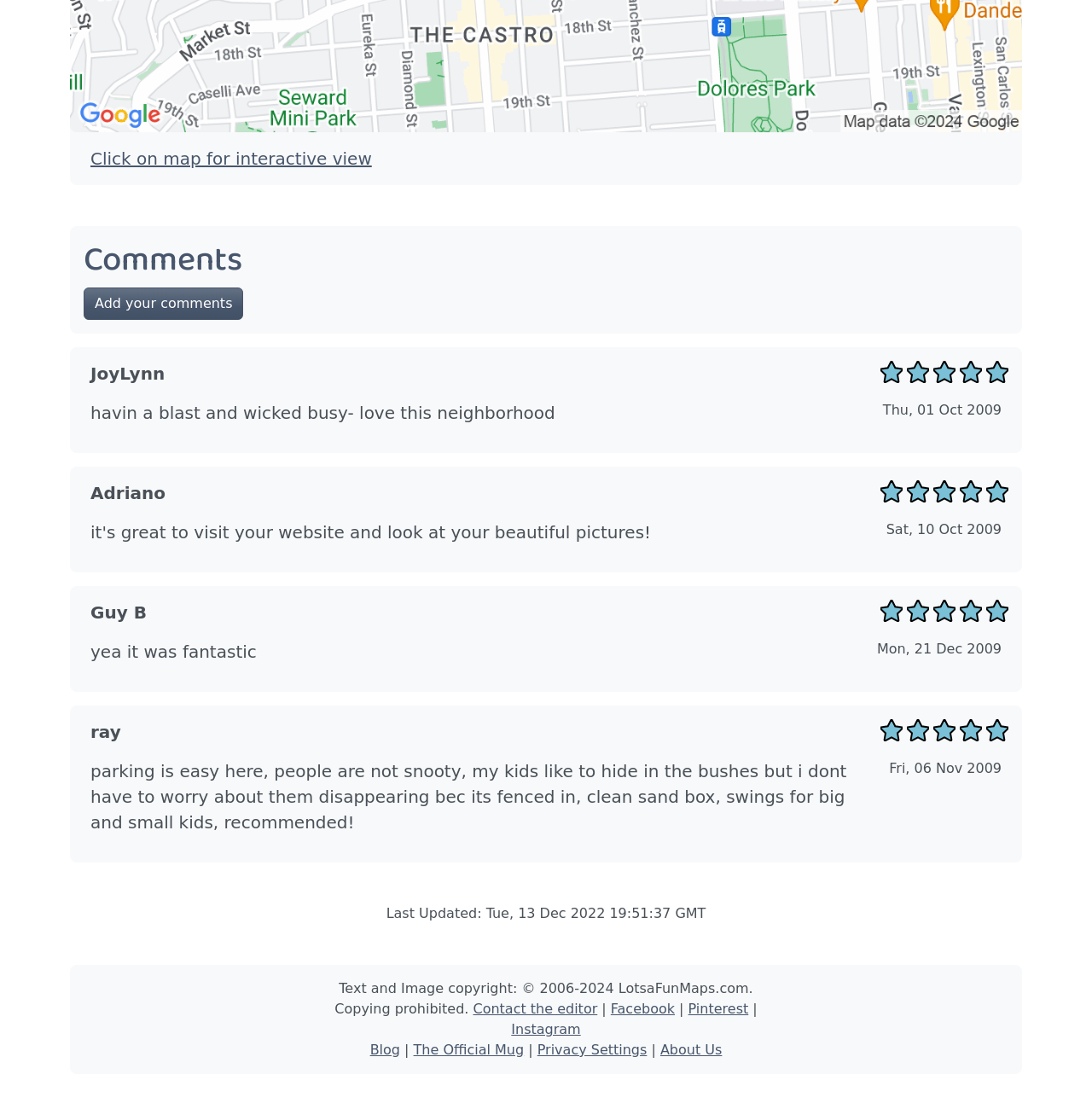What is the rating of the last comment?
Based on the screenshot, respond with a single word or phrase.

5 stars